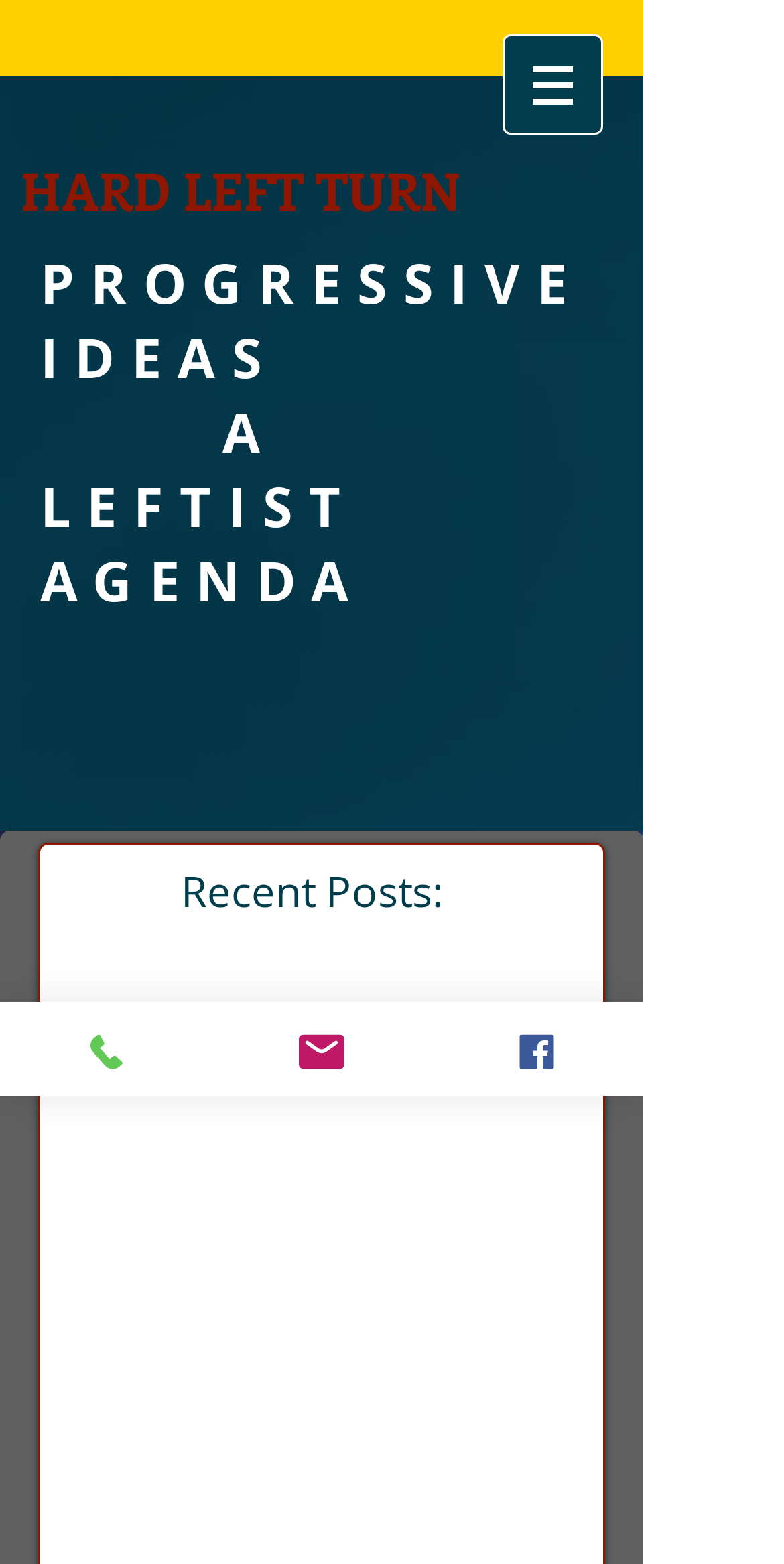What is the purpose of the images next to the links?
Please ensure your answer is as detailed and informative as possible.

The images next to the links, such as the one next to the 'Phone' link, appear to be icons or logos, which are likely used to visually represent the type of link or contact information.